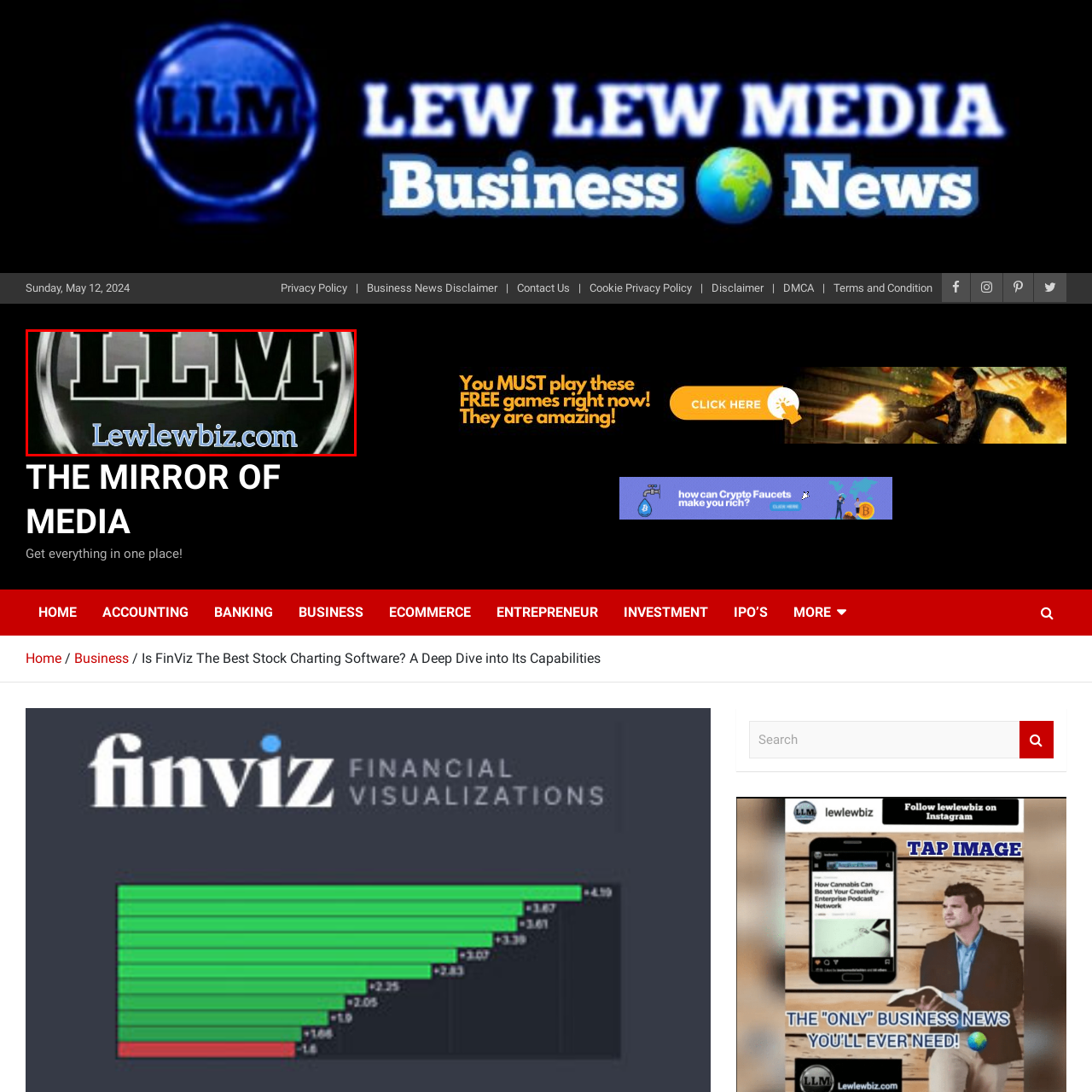Thoroughly describe the scene captured inside the red-bordered section of the image.

The image features a bold logo prominently displaying the letters "LLM" in a striking black font, surrounded by a circular design that adds a sense of modernity and professionalism. Below the logo is the website name "Lewlewbiz.com" rendered in a soft blue hue, which contrasts nicely with the darker elements of the logo above. This visual representation suggests a focus on business or financial services, aligning with the theme of the accompanying text, "Is FinViz The Best Stock Charting Software? A Deep Dive into Its Capabilities." The overall aesthetic is sleek and contemporary, appealing to an audience interested in professional and digital business solutions.